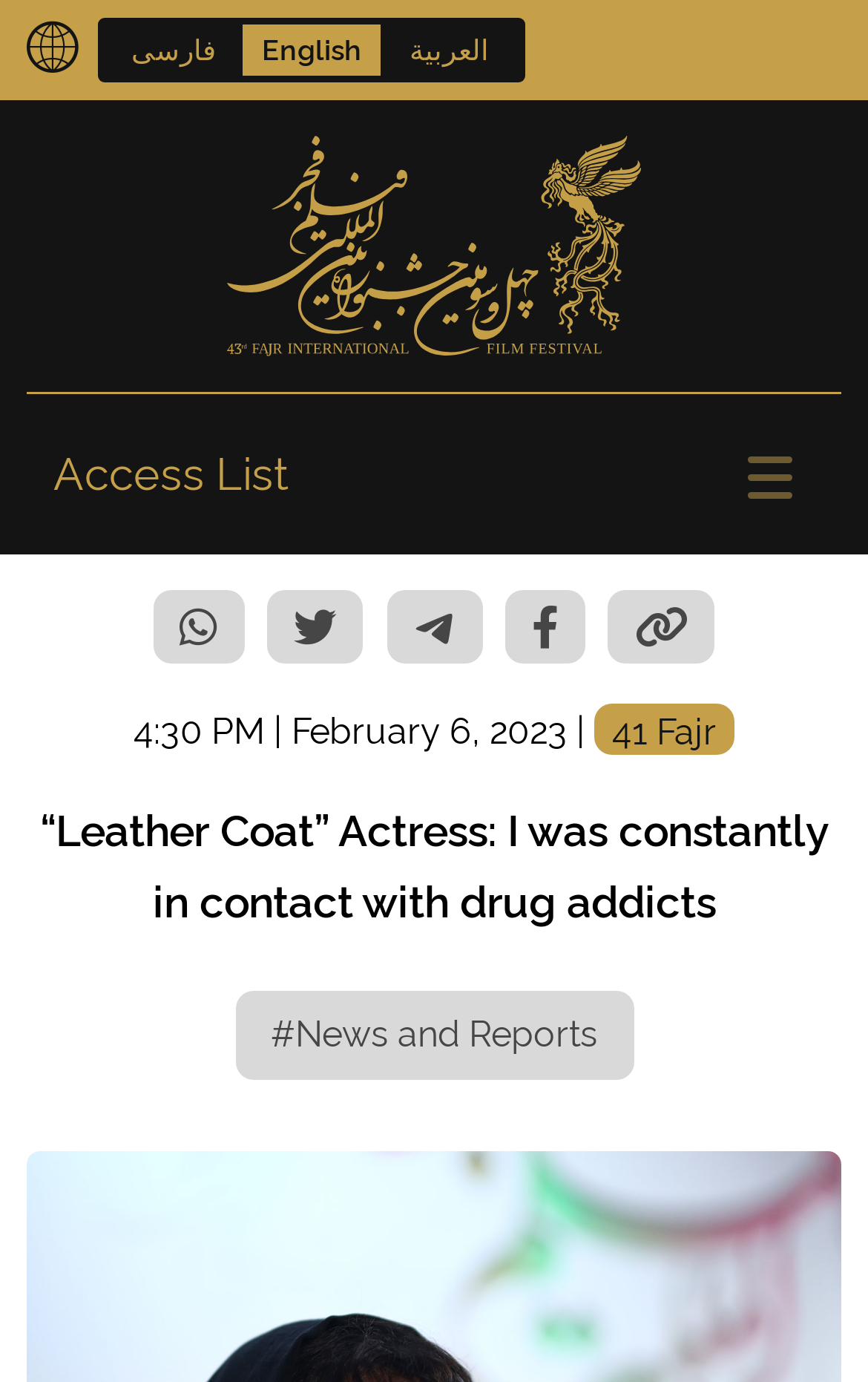Determine the bounding box for the UI element as described: "Access List". The coordinates should be represented as four float numbers between 0 and 1, formatted as [left, top, right, bottom].

[0.062, 0.311, 0.333, 0.375]